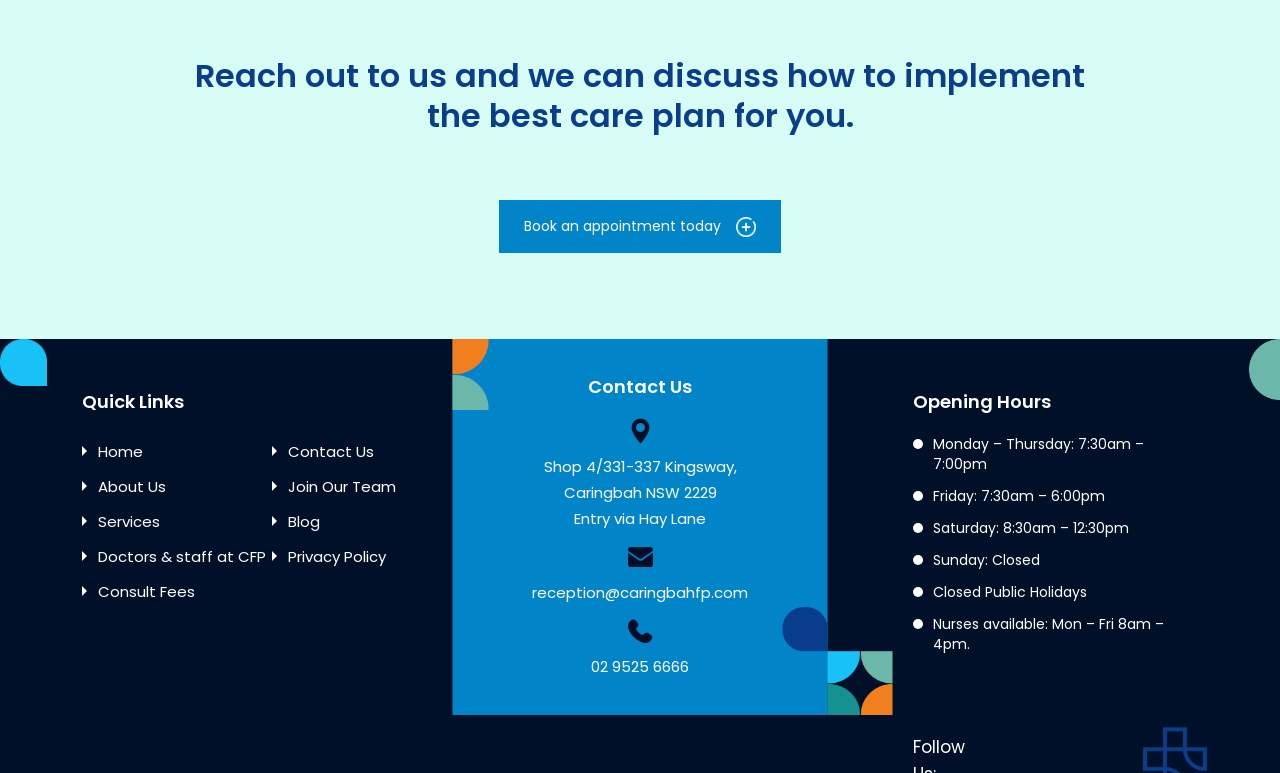Can you pinpoint the bounding box coordinates for the clickable element required for this instruction: "Go to the home page"? The coordinates should be four float numbers between 0 and 1, i.e., [left, top, right, bottom].

[0.077, 0.57, 0.112, 0.597]